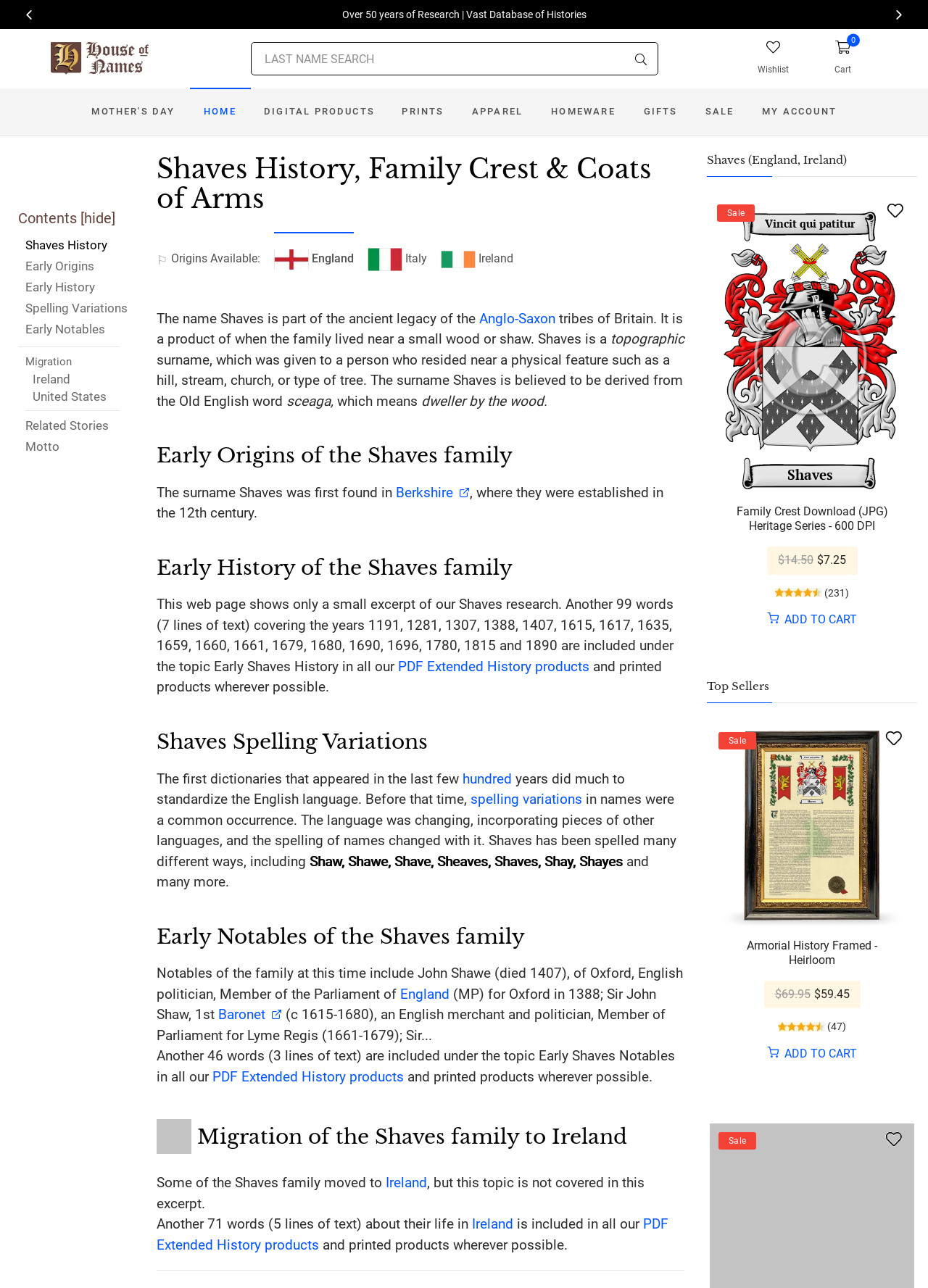Generate a thorough caption detailing the webpage content.

This webpage is about the Shaves surname history, family crest, and coat of arms, specifically focusing on the English origin. At the top, there is a layout table with a header that reads "Over 50 years of Research | Vast Database of Histories." Below this, there is a search box and a button with a search icon. To the right of the search box, there are links to "Wishlist" and "0 Cart" with accompanying icons.

The main content of the webpage is divided into sections, each with a heading. The first section is about the Shaves history, family crest, and coat of arms. It features an image of England and mentions that the name Shaves is part of the ancient legacy of the Anglo-Saxon tribes of Britain. The text explains that Shaves is a topographic surname, derived from the Old English word "sceaga," meaning "dweller by the wood."

The next section is about the early origins of the Shaves family, stating that the surname was first found in Berkshire, where they were established in the 12th century. This section also mentions that the webpage only shows a small excerpt of the Shaves research, with more information available in PDF Extended History products.

The following sections cover the early history of the Shaves family, spelling variations, and early notables of the family. The early history section mentions that the surname Shaves has been recorded in various forms, including Shaw, Shawe, Shave, Sheaves, and Shay. The spelling variations section explains that the language was changing, and the spelling of names changed with it. The early notables section lists several notable individuals with the surname Shaves, including John Shawe, an English politician, and Sir John Shaw, a merchant and politician.

Finally, there is a section about the migration of the Shaves family to Ireland, featuring an image of Ireland.